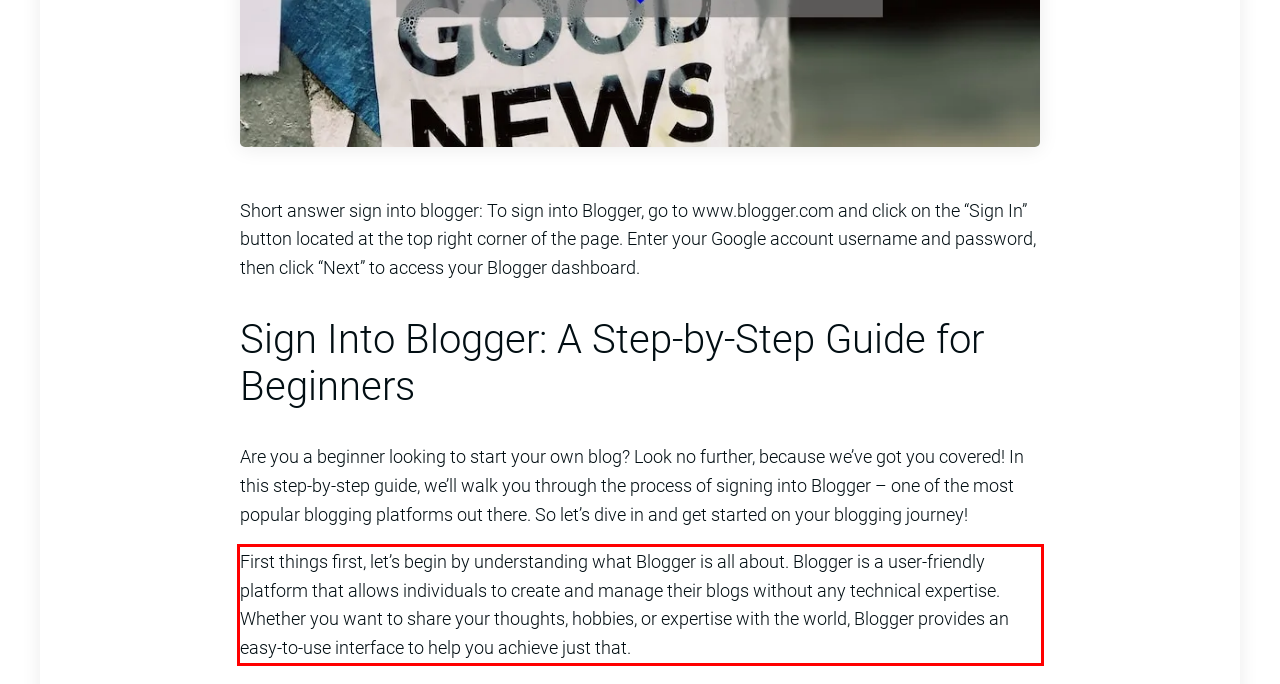Extract and provide the text found inside the red rectangle in the screenshot of the webpage.

First things first, let’s begin by understanding what Blogger is all about. Blogger is a user-friendly platform that allows individuals to create and manage their blogs without any technical expertise. Whether you want to share your thoughts, hobbies, or expertise with the world, Blogger provides an easy-to-use interface to help you achieve just that.